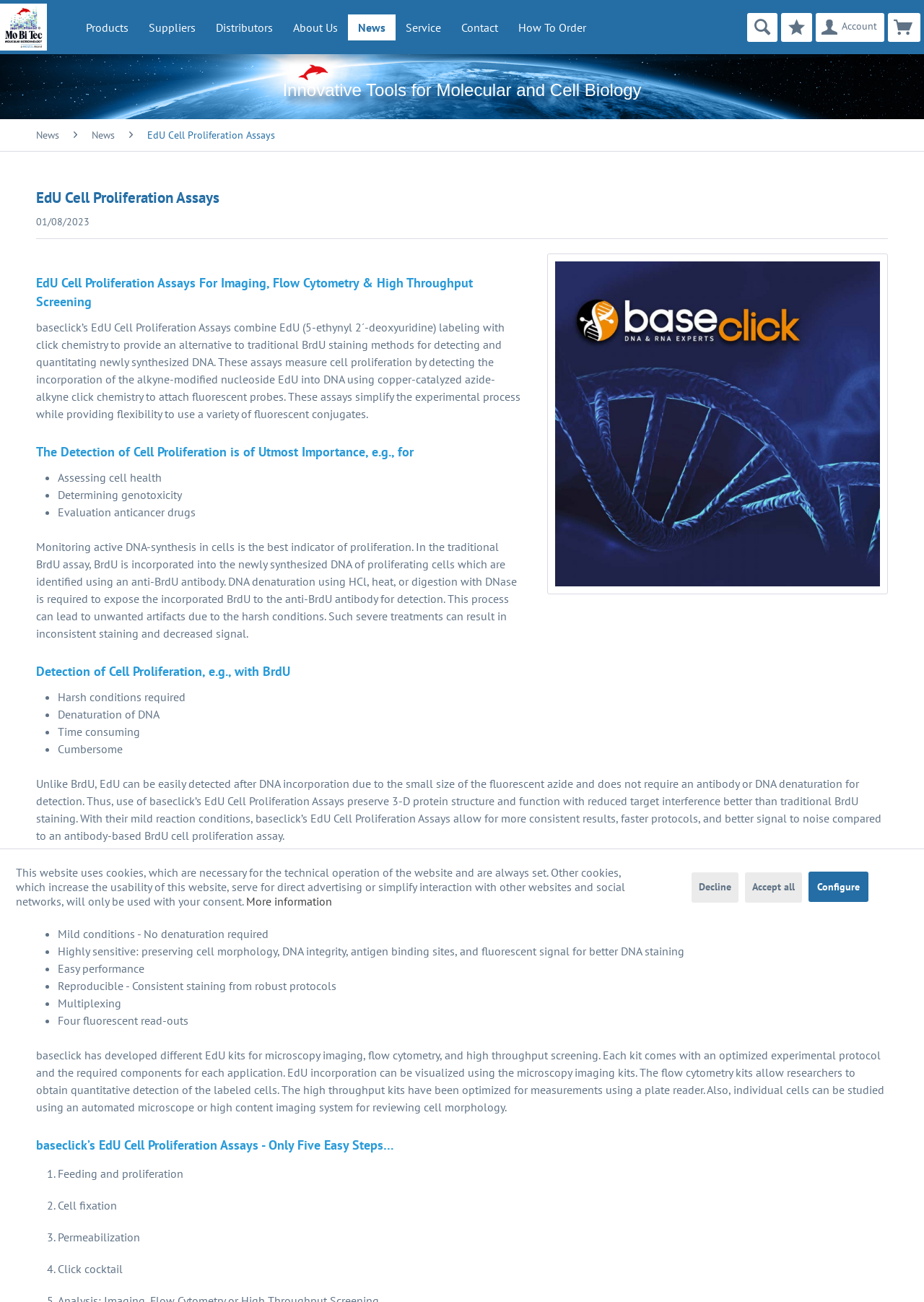Carefully examine the image and provide an in-depth answer to the question: What are the three applications of EdU kits mentioned on the webpage?

The webpage mentions that baseclick has developed different EdU kits for three applications: microscopy imaging, flow cytometry, and high throughput screening, each with its own optimized experimental protocol and required components.